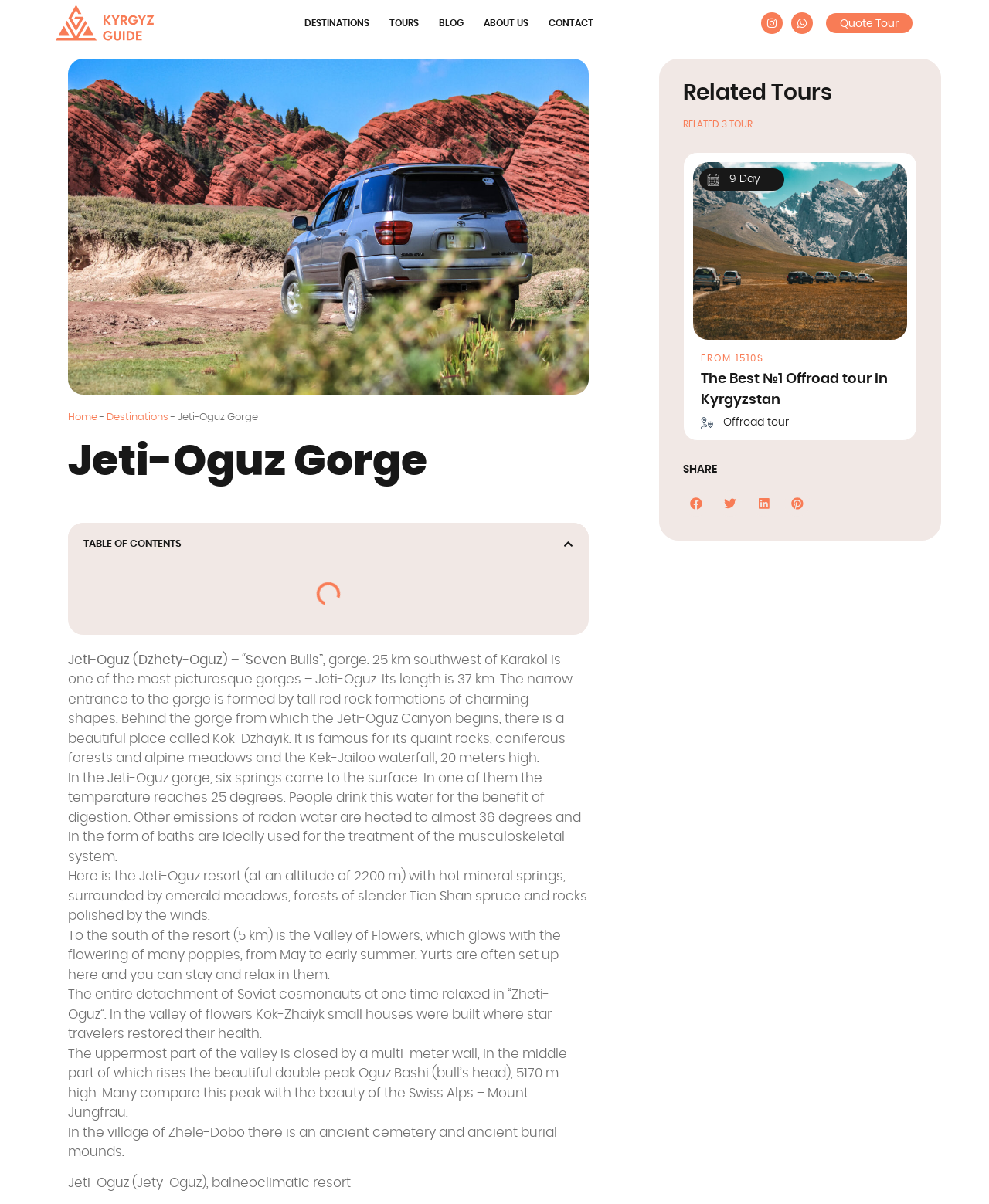Find the bounding box coordinates of the element to click in order to complete this instruction: "Log in to the website". The bounding box coordinates must be four float numbers between 0 and 1, denoted as [left, top, right, bottom].

None